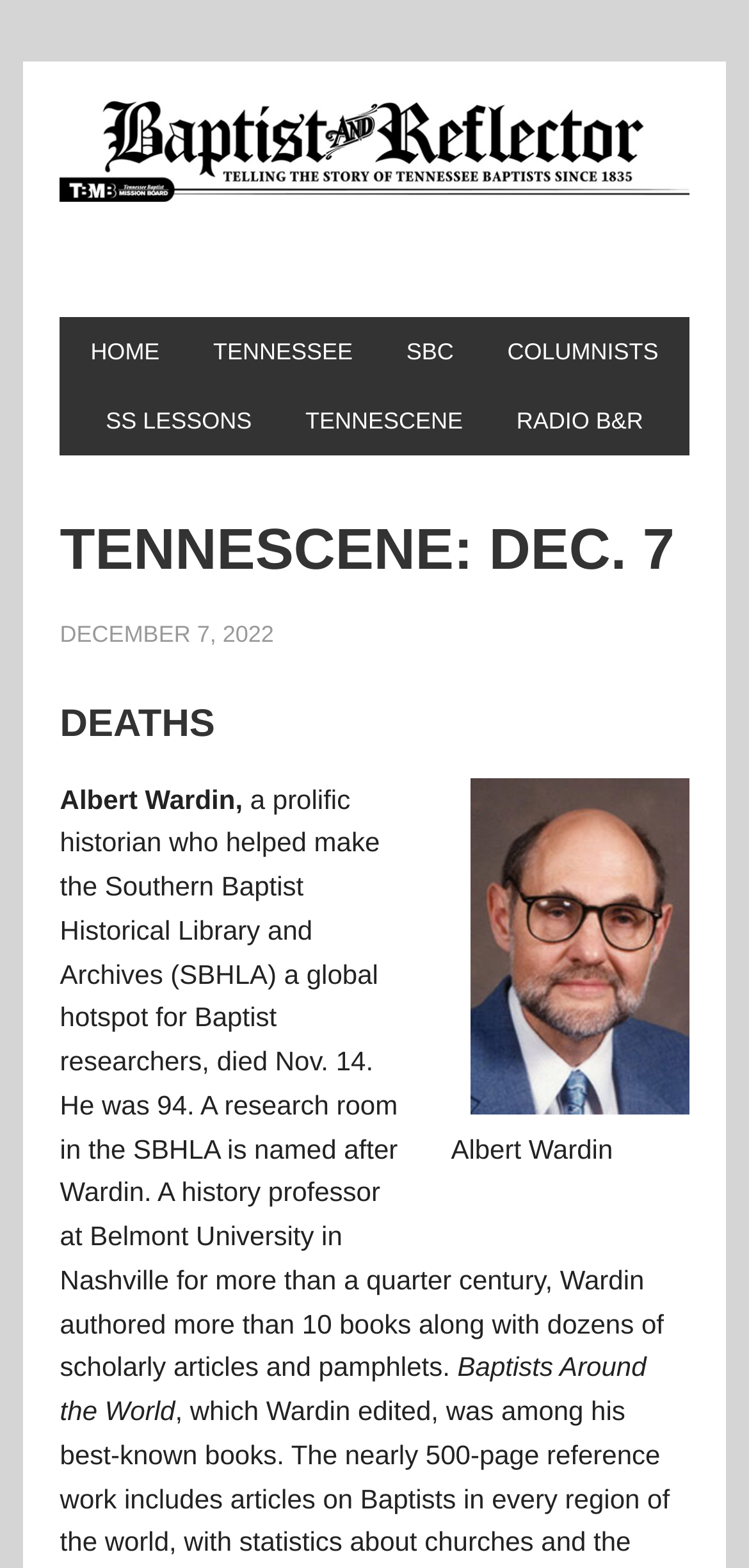What is the name of the historian who died on Nov. 14?
Please provide a single word or phrase as your answer based on the screenshot.

Albert Wardin